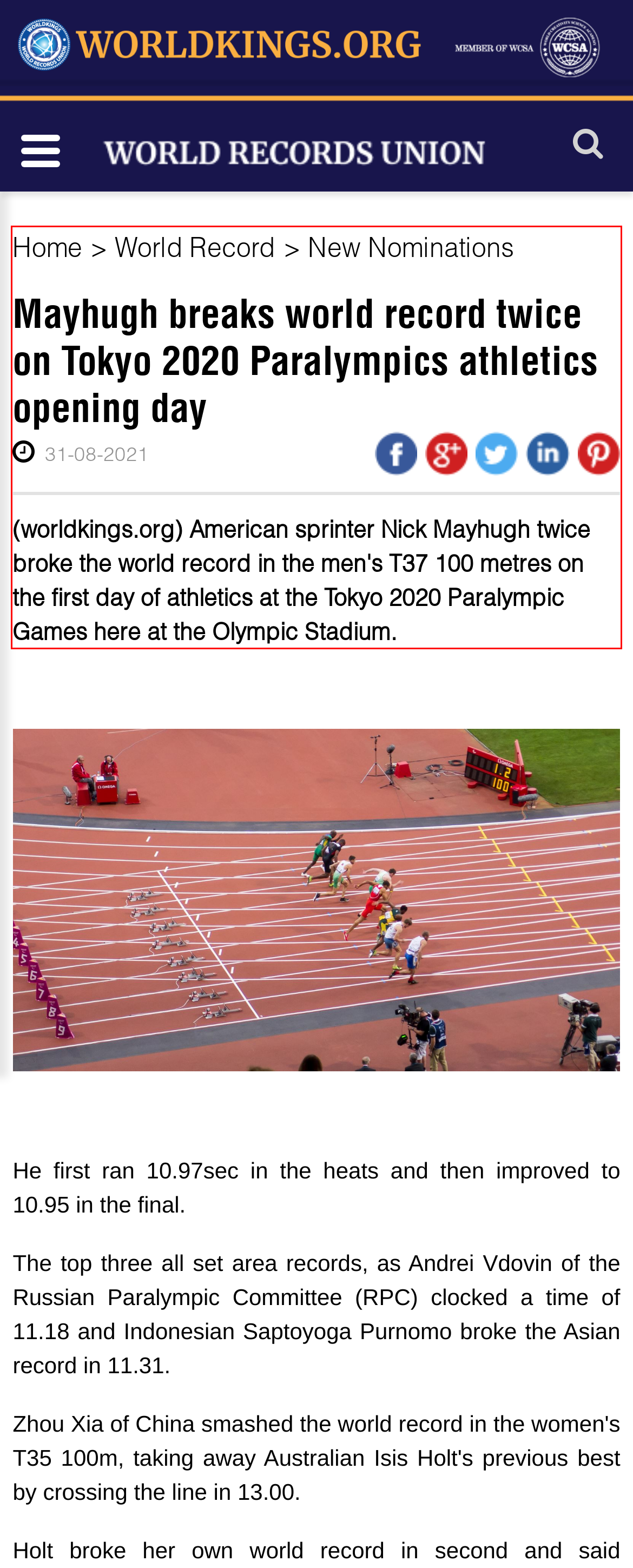Identify the red bounding box in the webpage screenshot and perform OCR to generate the text content enclosed.

(worldkings.org) American sprinter Nick Mayhugh twice broke the world record in the men's T37 100 metres on the first day of athletics at the Tokyo 2020 Paralympic Games here at the Olympic Stadium.